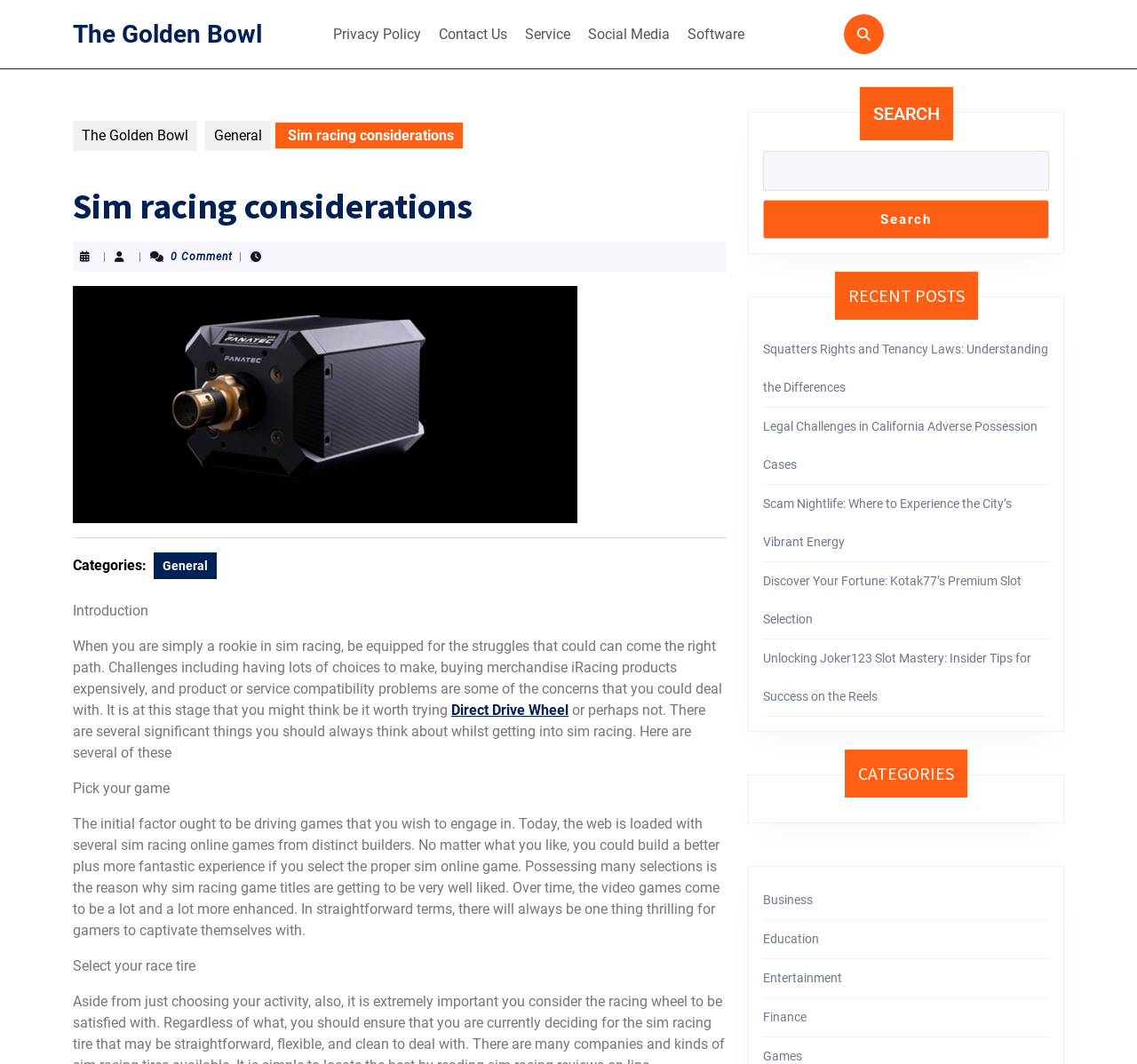Pinpoint the bounding box coordinates of the clickable area needed to execute the instruction: "Search for something". The coordinates should be specified as four float numbers between 0 and 1, i.e., [left, top, right, bottom].

[0.671, 0.142, 0.923, 0.179]